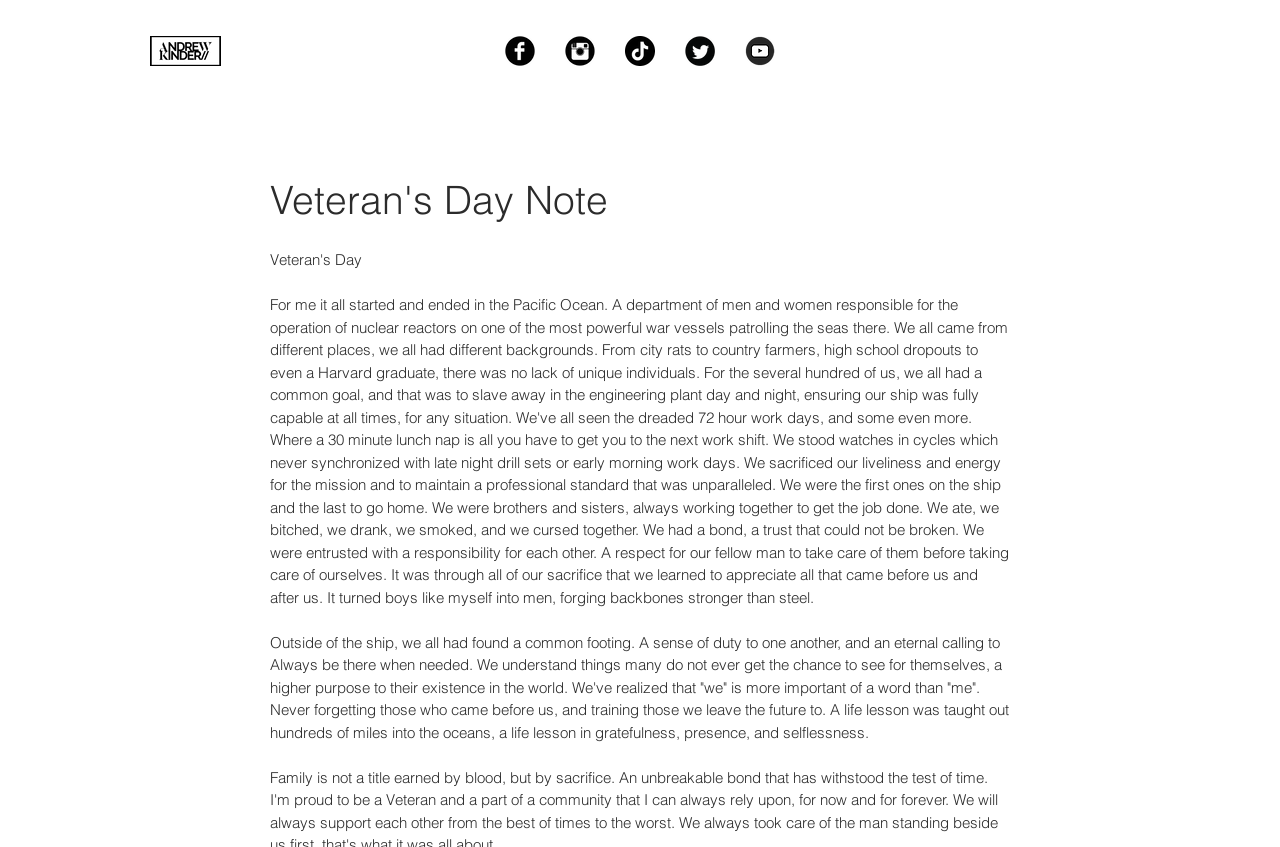What is the sense of duty mentioned in the text?
Provide a short answer using one word or a brief phrase based on the image.

duty to one another